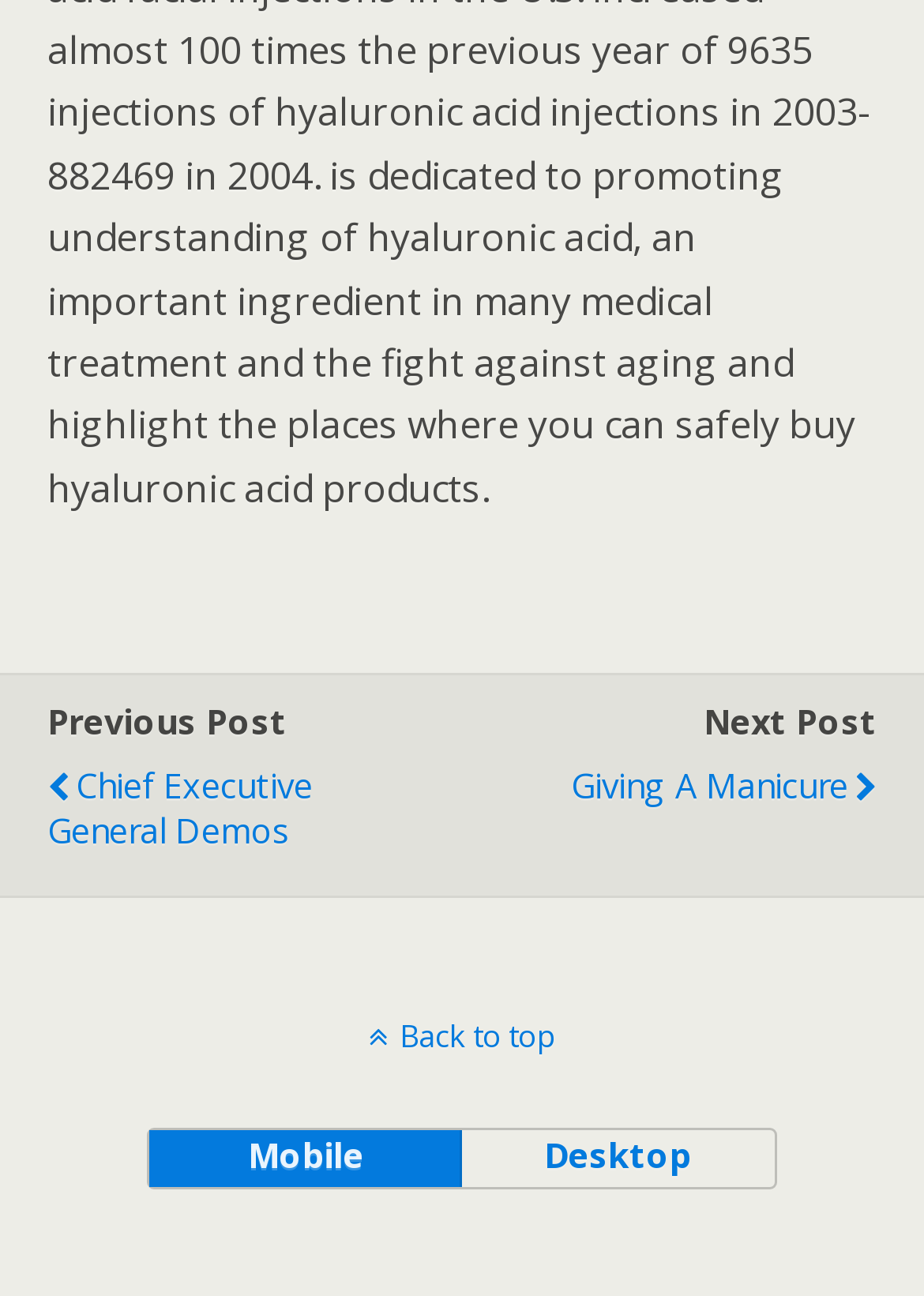Provide a brief response to the question using a single word or phrase: 
What is the function of the link at the bottom?

Back to top